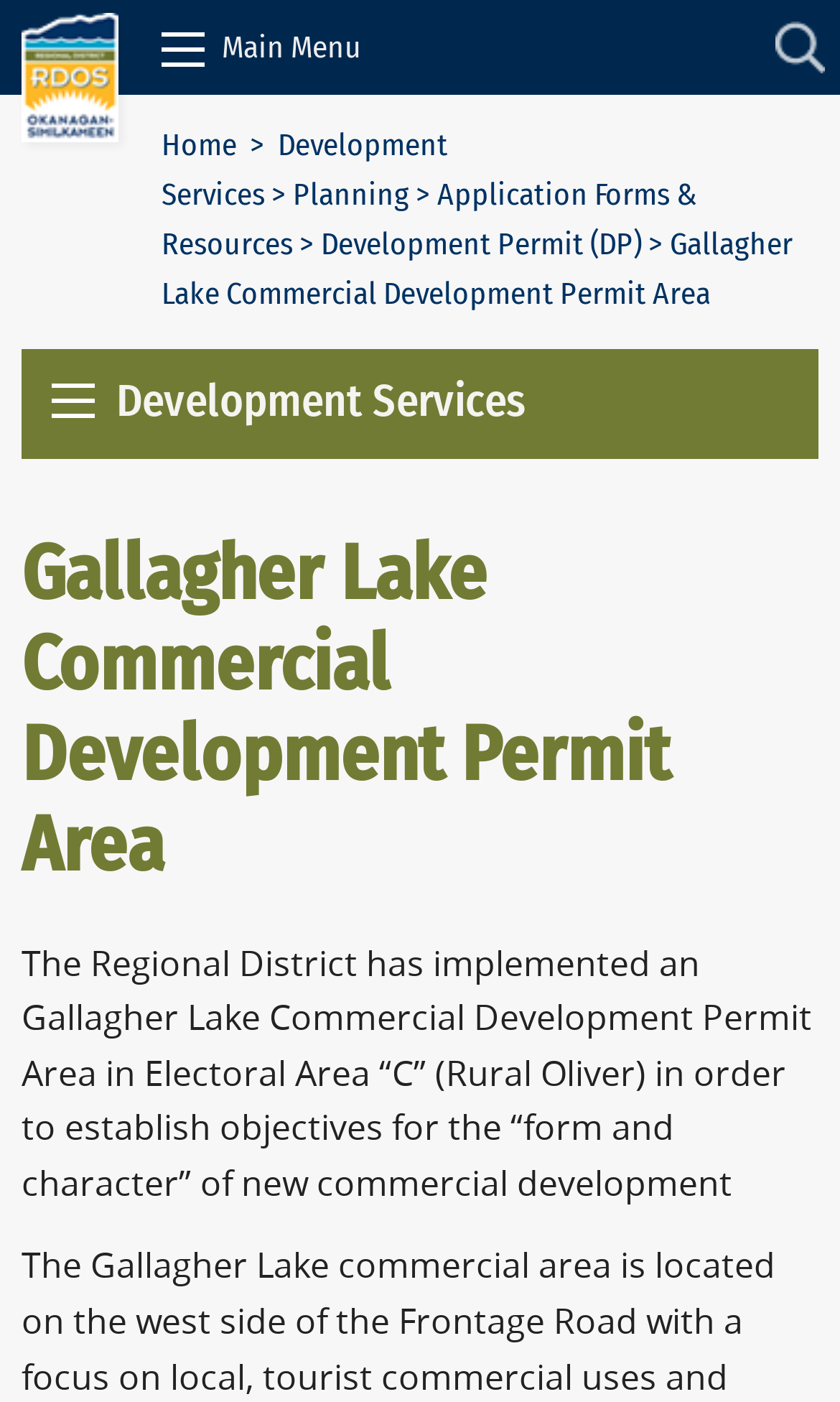What is the purpose of the Gallagher Lake Commercial Development Permit Area? Please answer the question using a single word or phrase based on the image.

Establish objectives for new commercial development